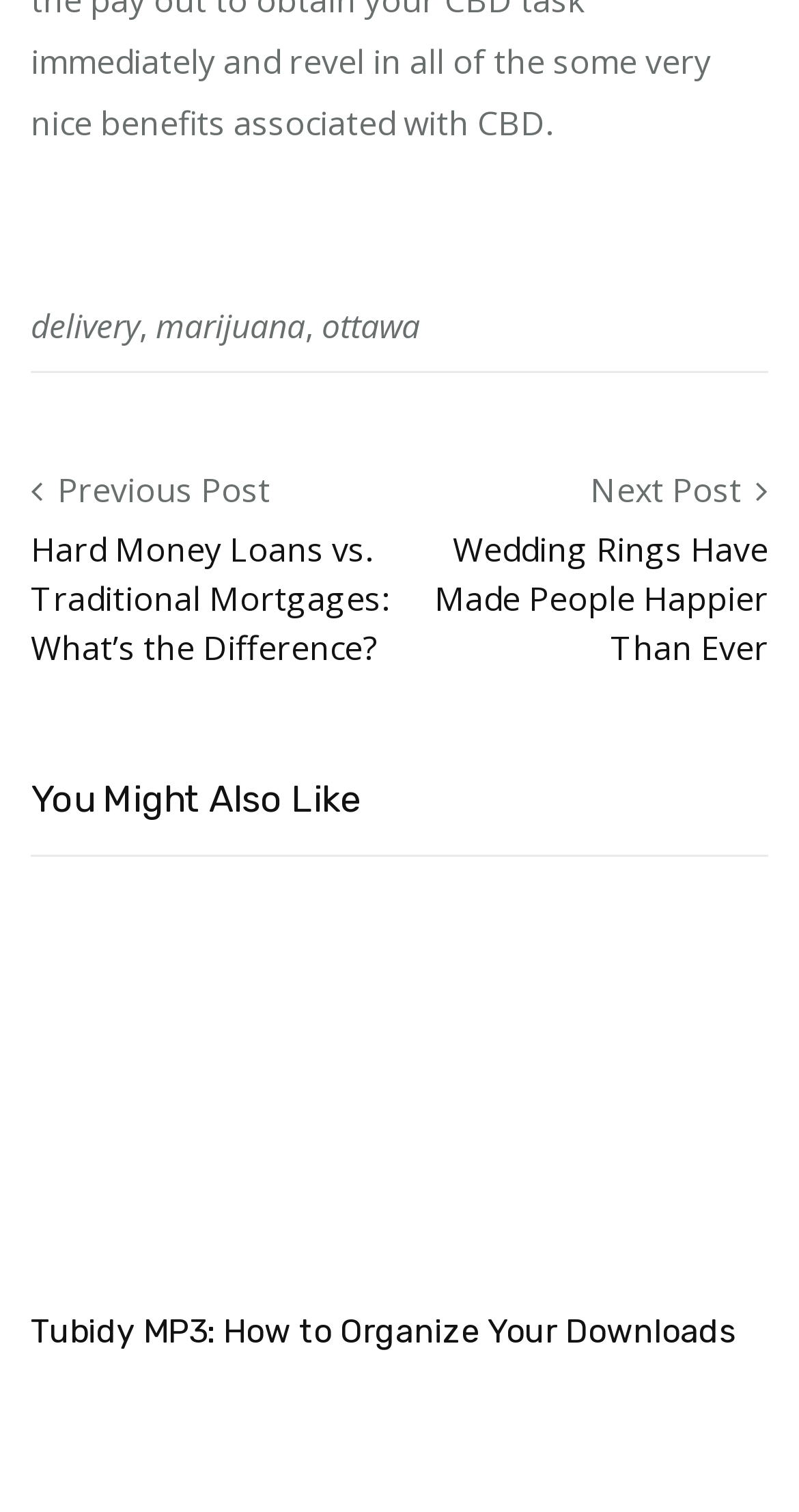What type of content is presented in the 'You Might Also Like' section?
Respond to the question with a well-detailed and thorough answer.

The 'You Might Also Like' section appears to contain links to related articles or blog posts, suggesting that it presents content that is similar or relevant to the current post.